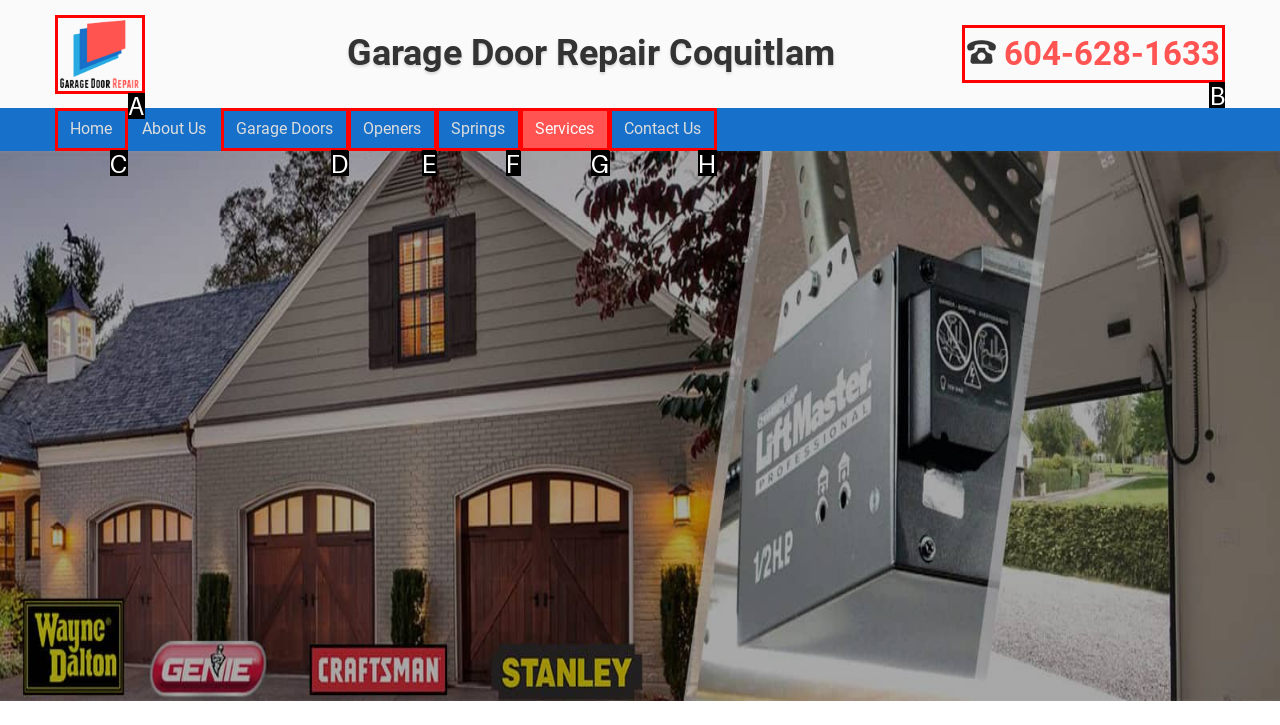Indicate which HTML element you need to click to complete the task: Call the phone number 604-628-1633. Provide the letter of the selected option directly.

B